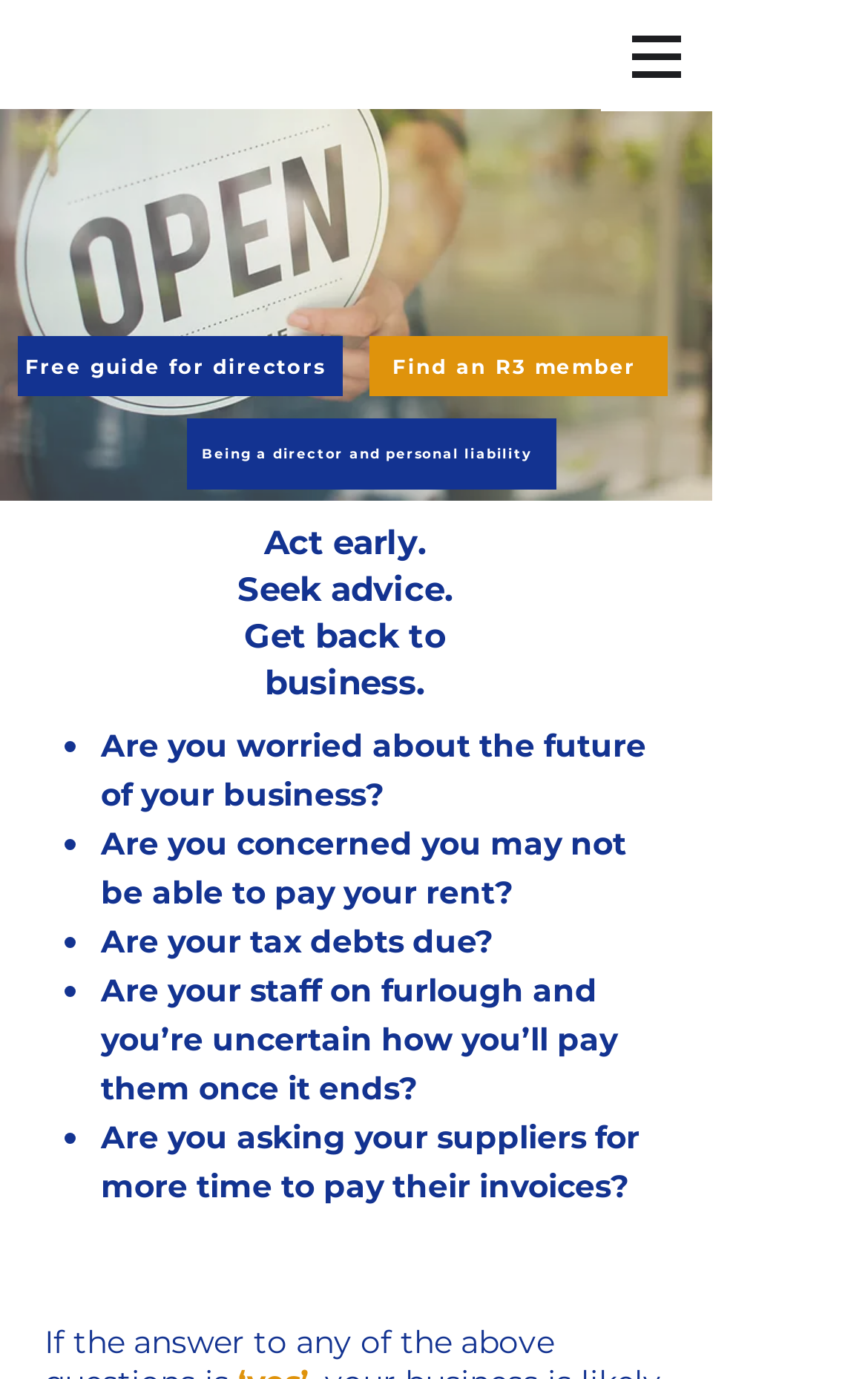Construct a comprehensive caption that outlines the webpage's structure and content.

The webpage is focused on providing guidance and support for businesses in distress, with a prominent heading "Act early. Seek advice. Get back to business." located near the top center of the page. 

At the top right corner, there is a button to open a navigation menu. Below it, there is a large image that spans almost the entire width of the page. 

On the left side of the page, there are three links: "Free guide for directors", "Find an R3 member", and "Being a director and personal liability", which are stacked vertically. 

To the right of these links, there is a list of five questions or concerns that a business owner might have, such as "Are you worried about the future of your business?" or "Are your tax debts due?", each preceded by a bullet point. These questions are arranged vertically, with the first one located near the top center of the page and the last one near the bottom center. 

The overall layout of the page is clean, with a clear hierarchy of elements and ample whitespace to separate different sections.